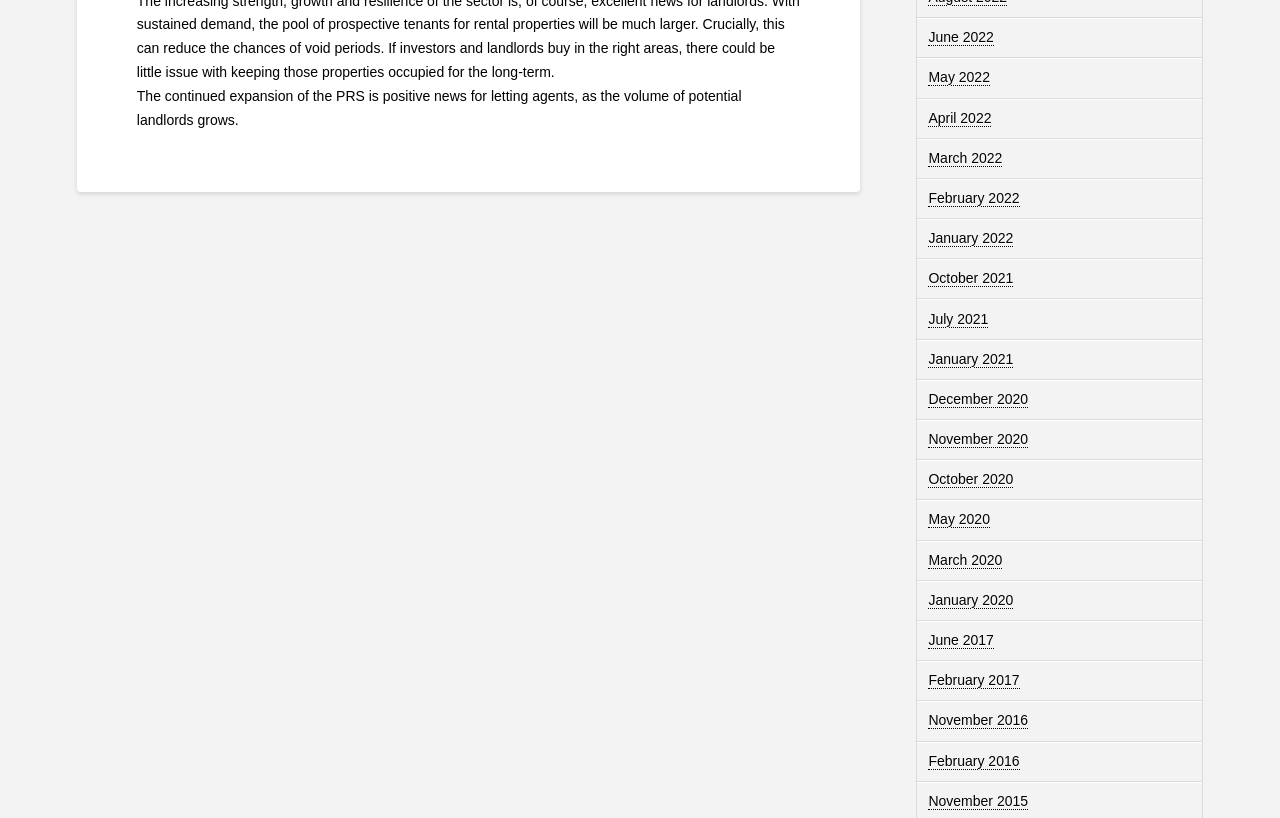Answer the question using only a single word or phrase: 
What is the topic of the webpage?

PRS expansion